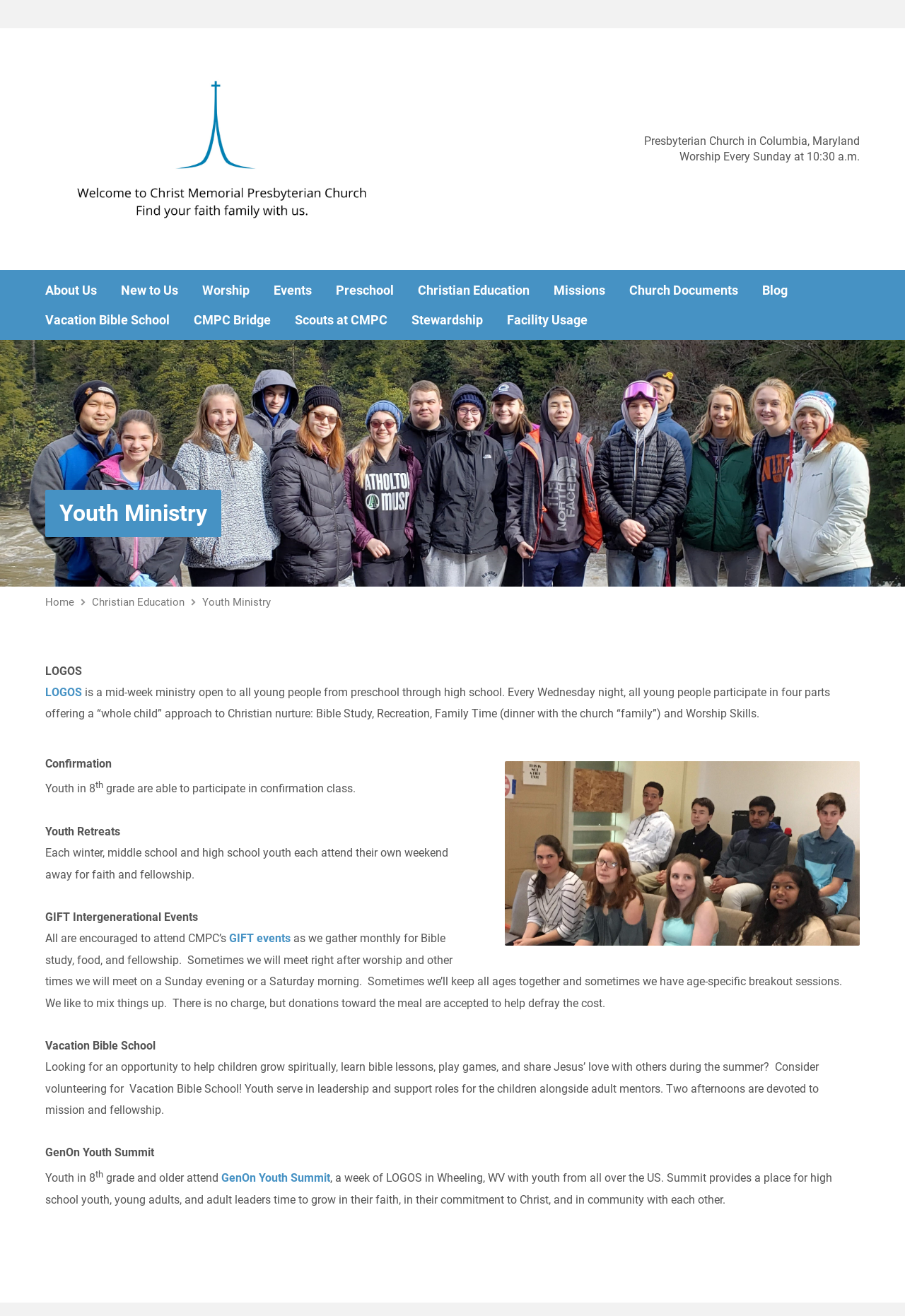What is the name of the church?
Analyze the image and provide a thorough answer to the question.

I found the answer by looking at the top-left corner of the webpage, where it says 'Youth Ministry | Christ Memorial Presbyterian Church'. This suggests that the church's name is Christ Memorial Presbyterian Church.